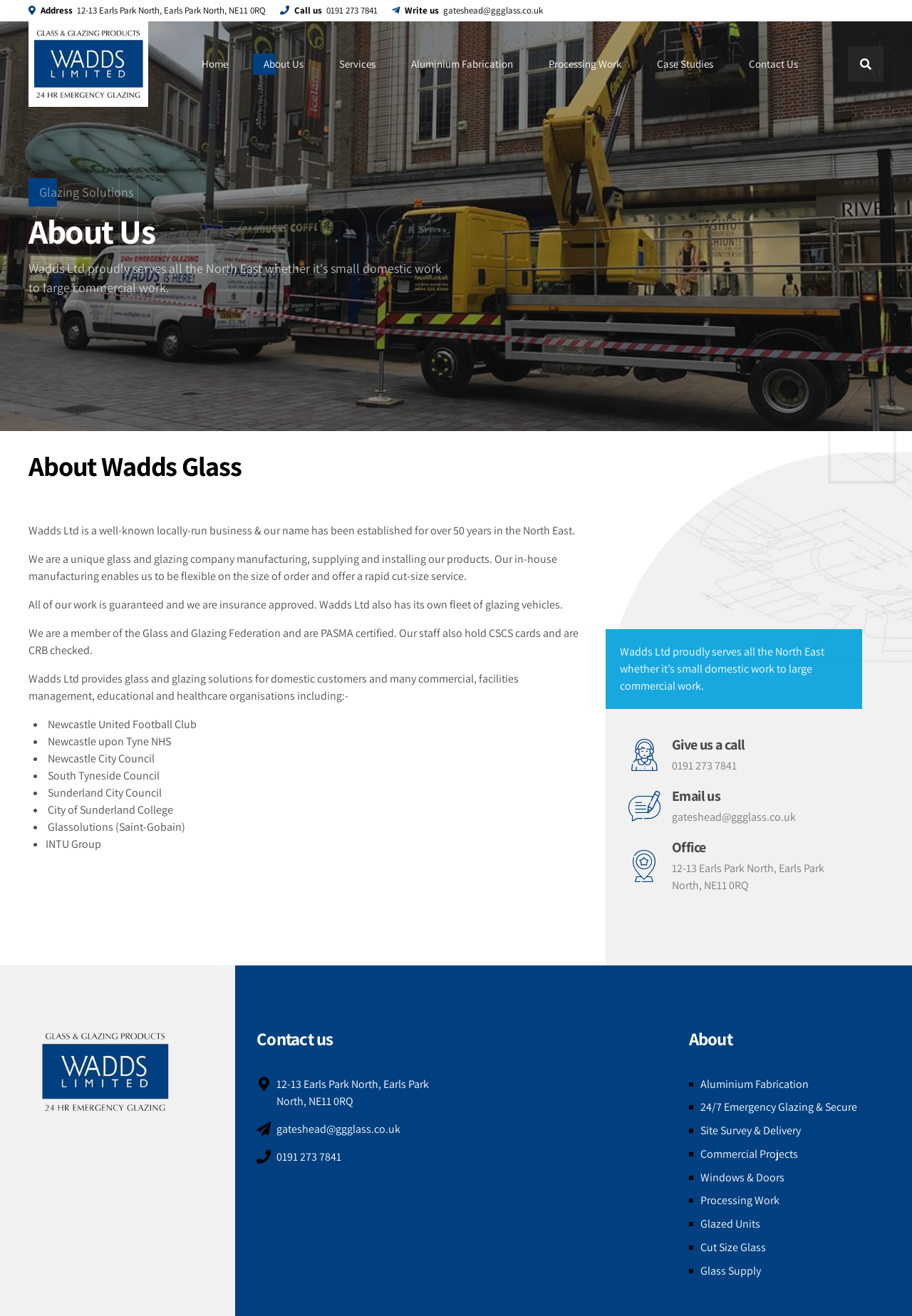Please determine the bounding box of the UI element that matches this description: Reporting Graffiti to SRP. The coordinates should be given as (top-left x, top-left y, bottom-right x, bottom-right y), with all values between 0 and 1.

None